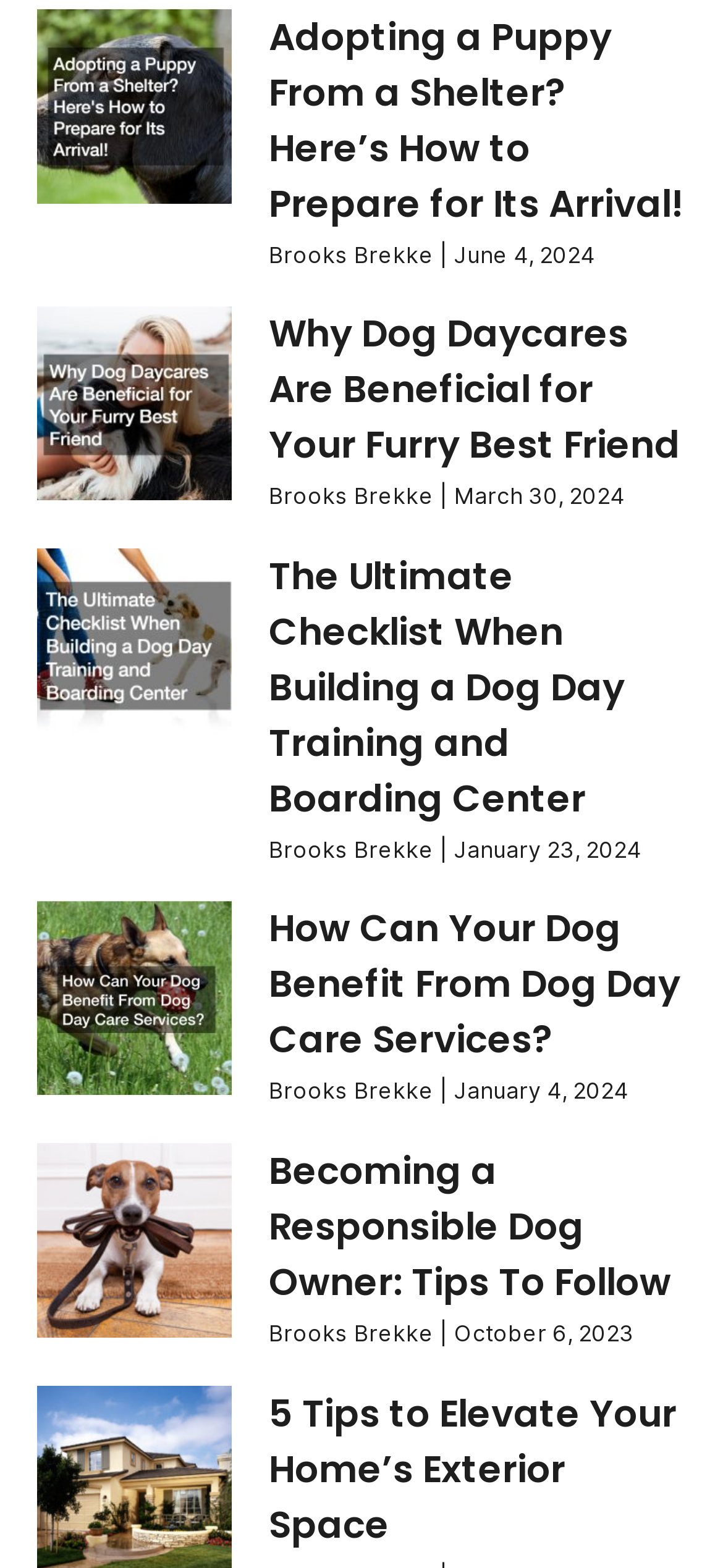Pinpoint the bounding box coordinates for the area that should be clicked to perform the following instruction: "Read the article about adopting a puppy from a shelter".

[0.372, 0.005, 0.946, 0.146]